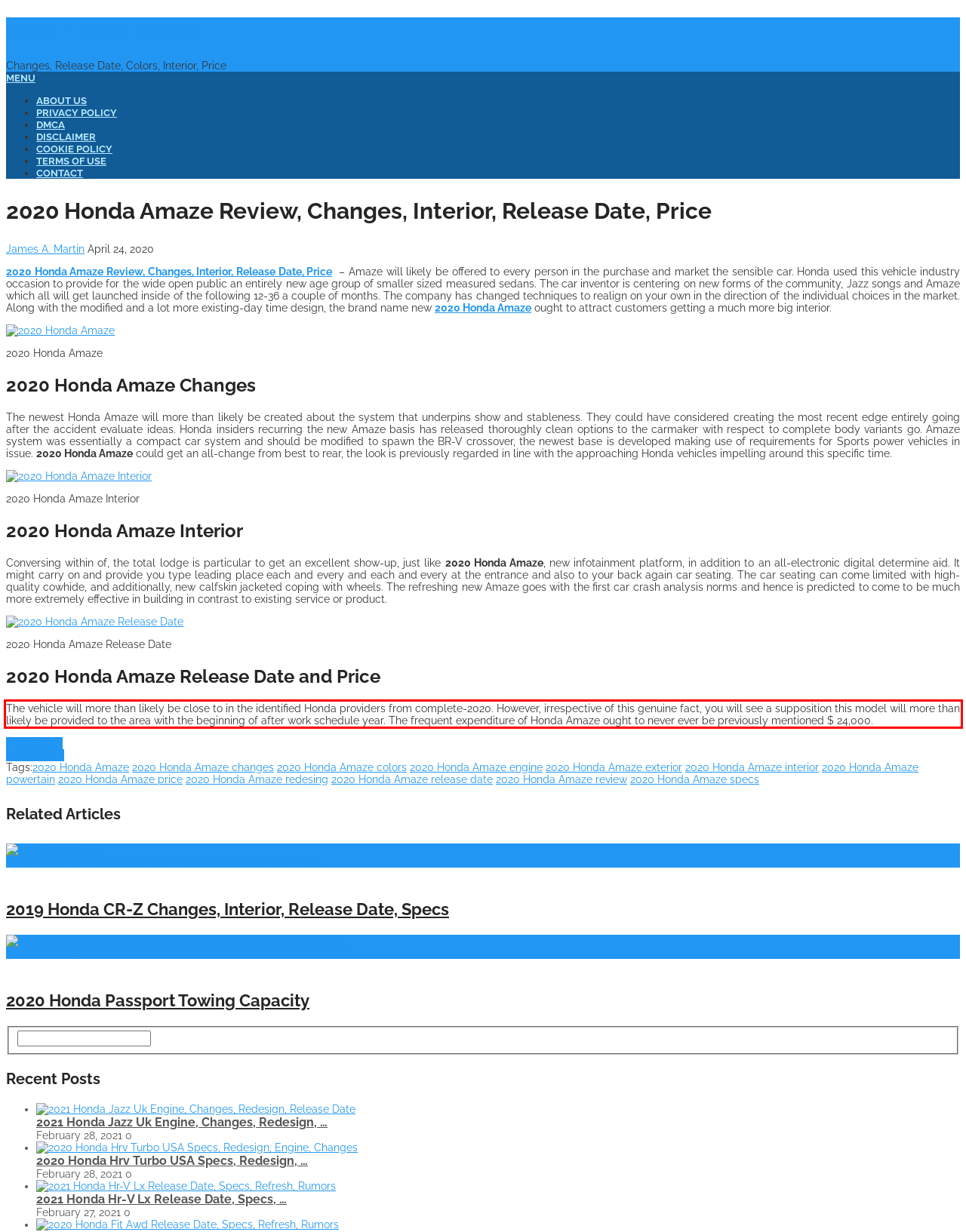You are looking at a screenshot of a webpage with a red rectangle bounding box. Use OCR to identify and extract the text content found inside this red bounding box.

The vehicle will more than likely be close to in the identified Honda providers from complete-2020. However, irrespective of this genuine fact, you will see a supposition this model will more than likely be provided to the area with the beginning of after work schedule year. The frequent expenditure of Honda Amaze ought to never ever be previously mentioned $ 24,000.